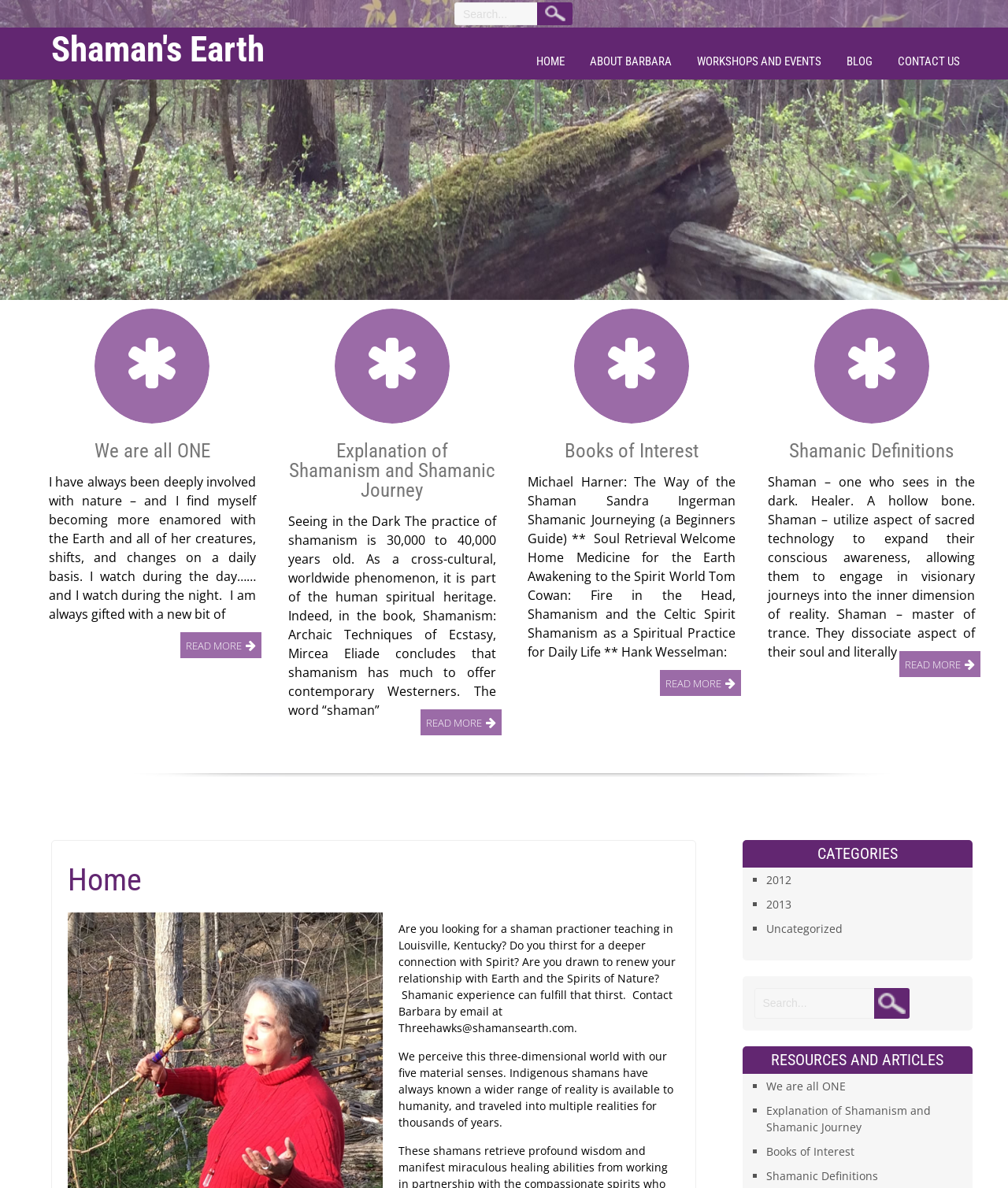Carefully examine the image and provide an in-depth answer to the question: What is the topic of the first article?

The first article on the webpage has a heading 'We are all ONE' which suggests that the topic of the article is about the unity and oneness of everything.